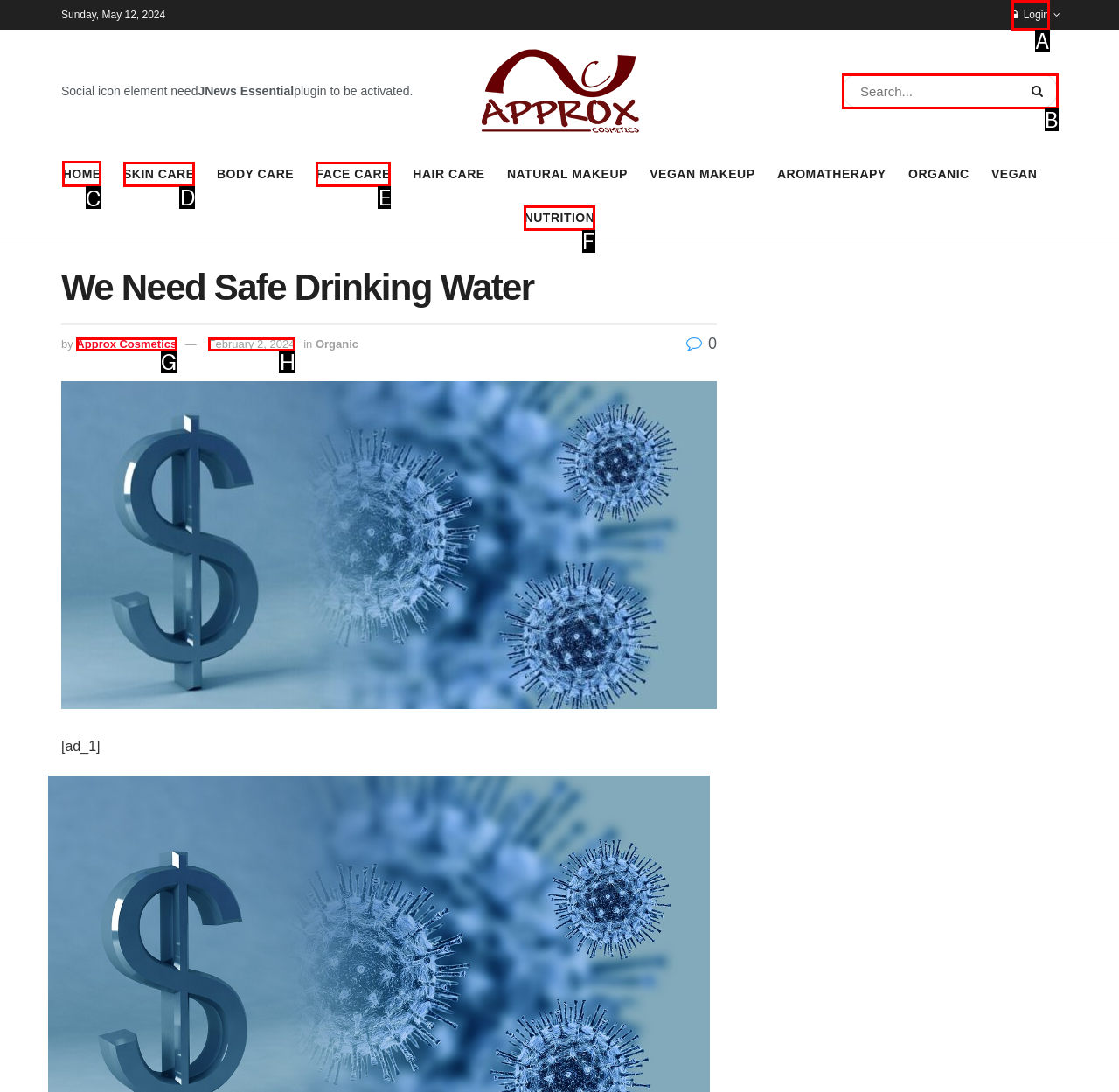Identify the correct choice to execute this task: Go to the home page
Respond with the letter corresponding to the right option from the available choices.

C